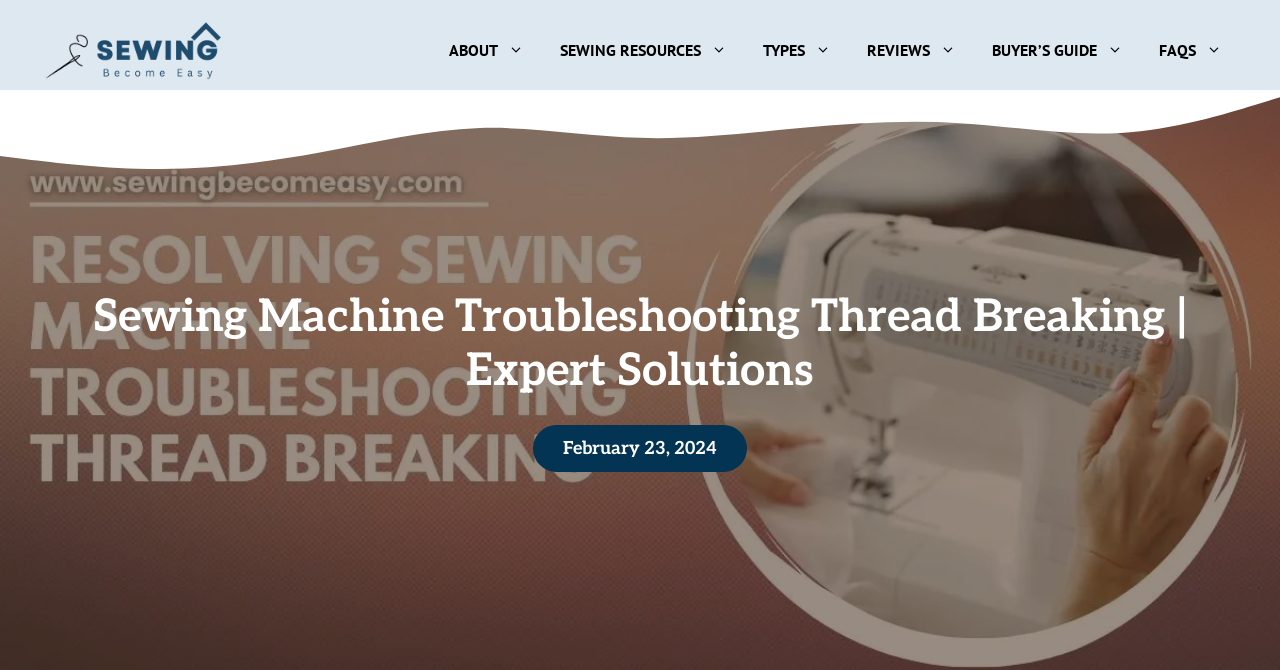Detail the features and information presented on the webpage.

The webpage is about sewing machine troubleshooting, specifically focusing on thread breaking issues. At the top of the page, there is a banner with the site's name, accompanied by a logo image with the text "Sewing Becomes Easy". Below the banner, a primary navigation menu is located, featuring seven links: "ABOUT", "SEWING RESOURCES", "TYPES", "REVIEWS", "BUYER'S GUIDE", and "FAQS". 

The main content of the page is headed by a title, "Sewing Machine Troubleshooting Thread Breaking | Expert Solutions", which is positioned below the navigation menu. The title is followed by a timestamp, "February 23, 2024", indicating the date the content was published or updated.